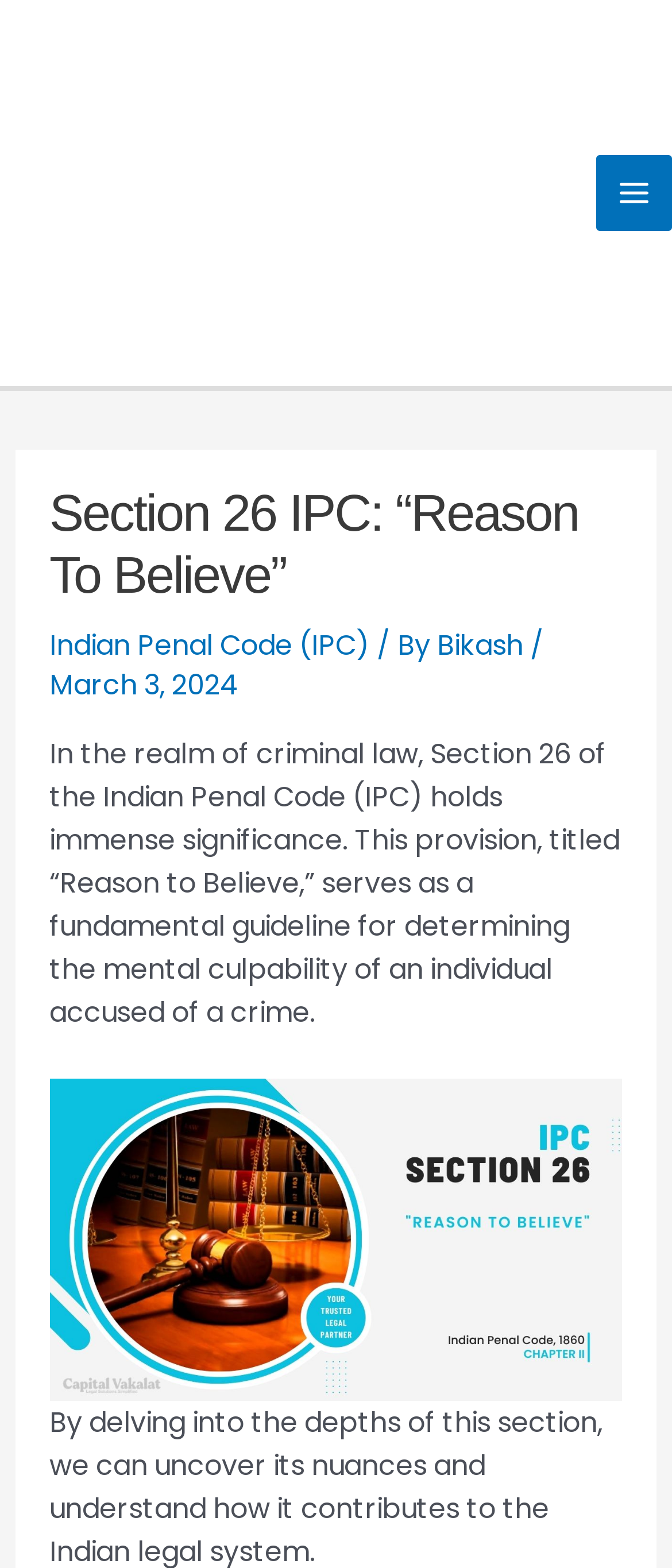Using the given description, provide the bounding box coordinates formatted as (top-left x, top-left y, bottom-right x, bottom-right y), with all values being floating point numbers between 0 and 1. Description: Main Menu

[0.887, 0.099, 1.0, 0.147]